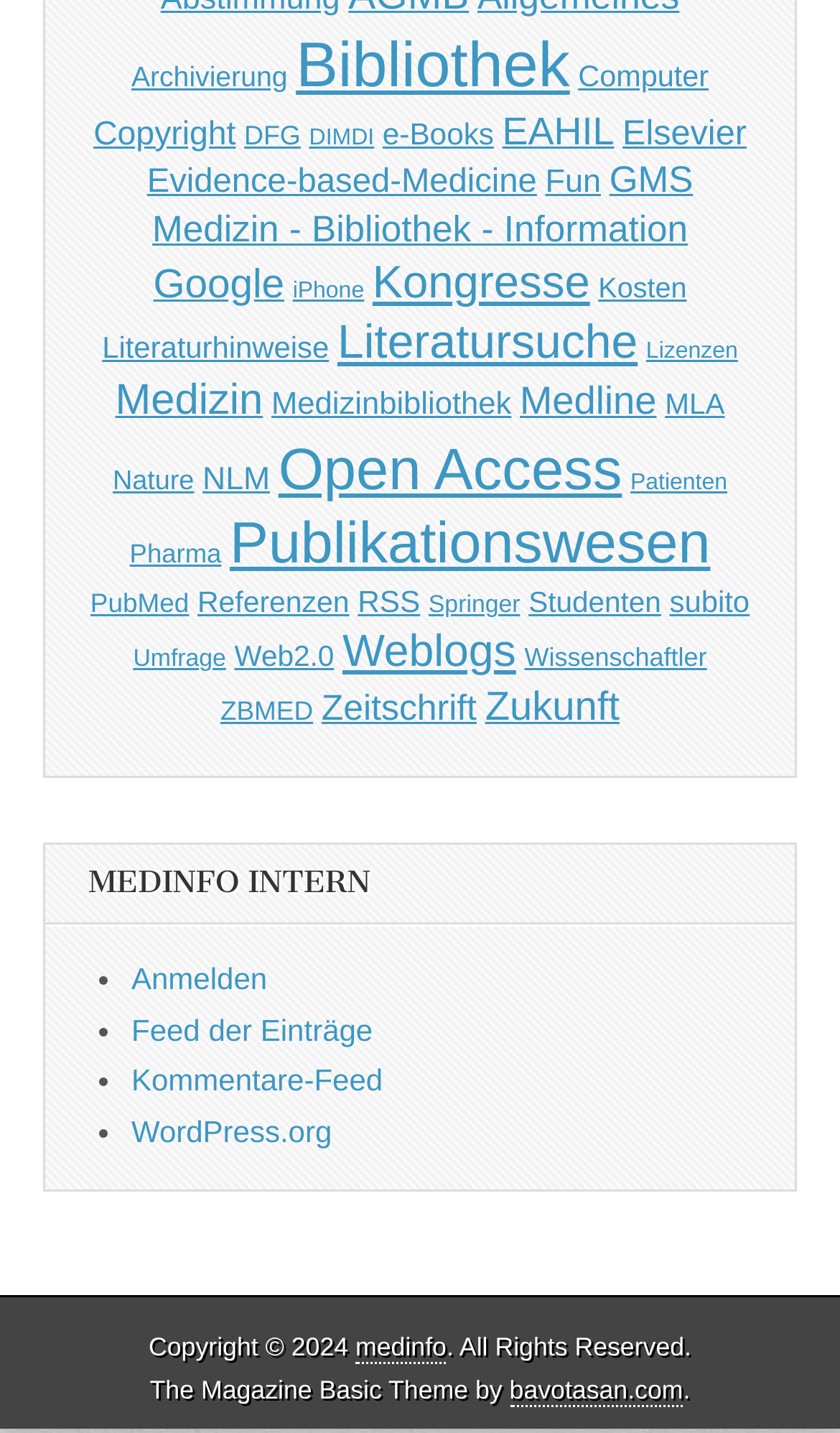Answer the following query with a single word or phrase:
How many links are there on the webpage?

34